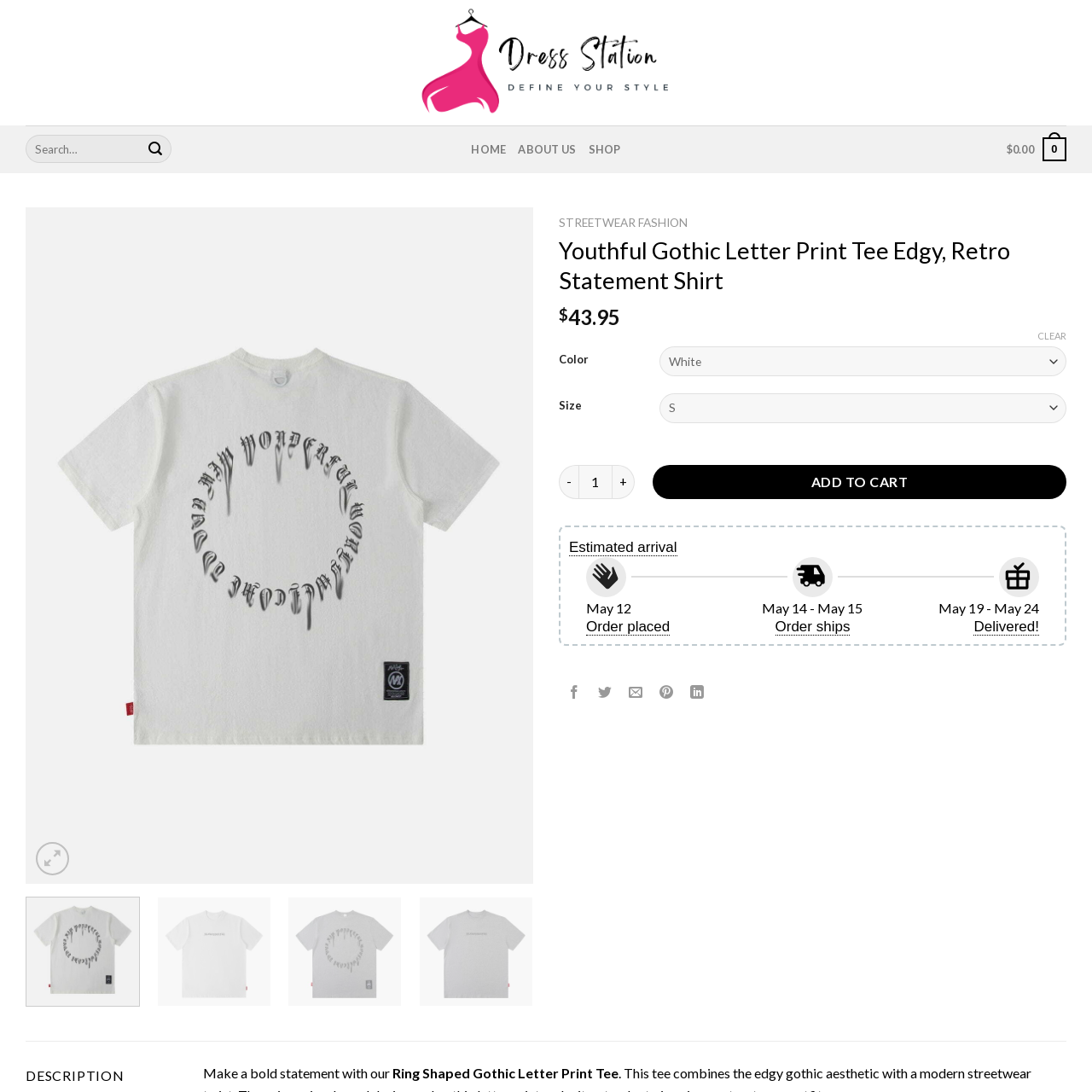View the part of the image marked by the red boundary and provide a one-word or short phrase answer to this question: 
What is the price of the shirt?

$43.95